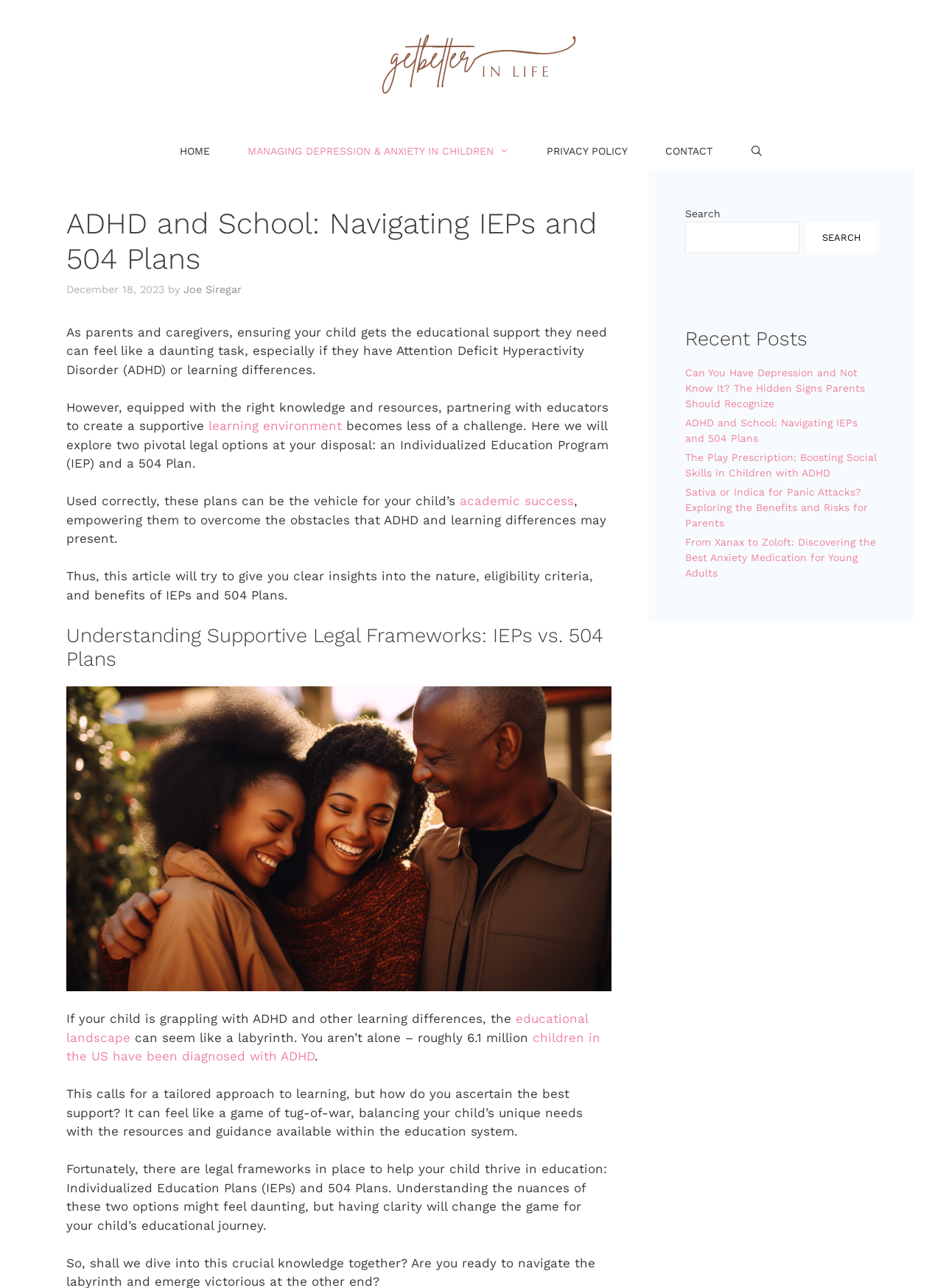Please extract the webpage's main title and generate its text content.

ADHD and School: Navigating IEPs and 504 Plans